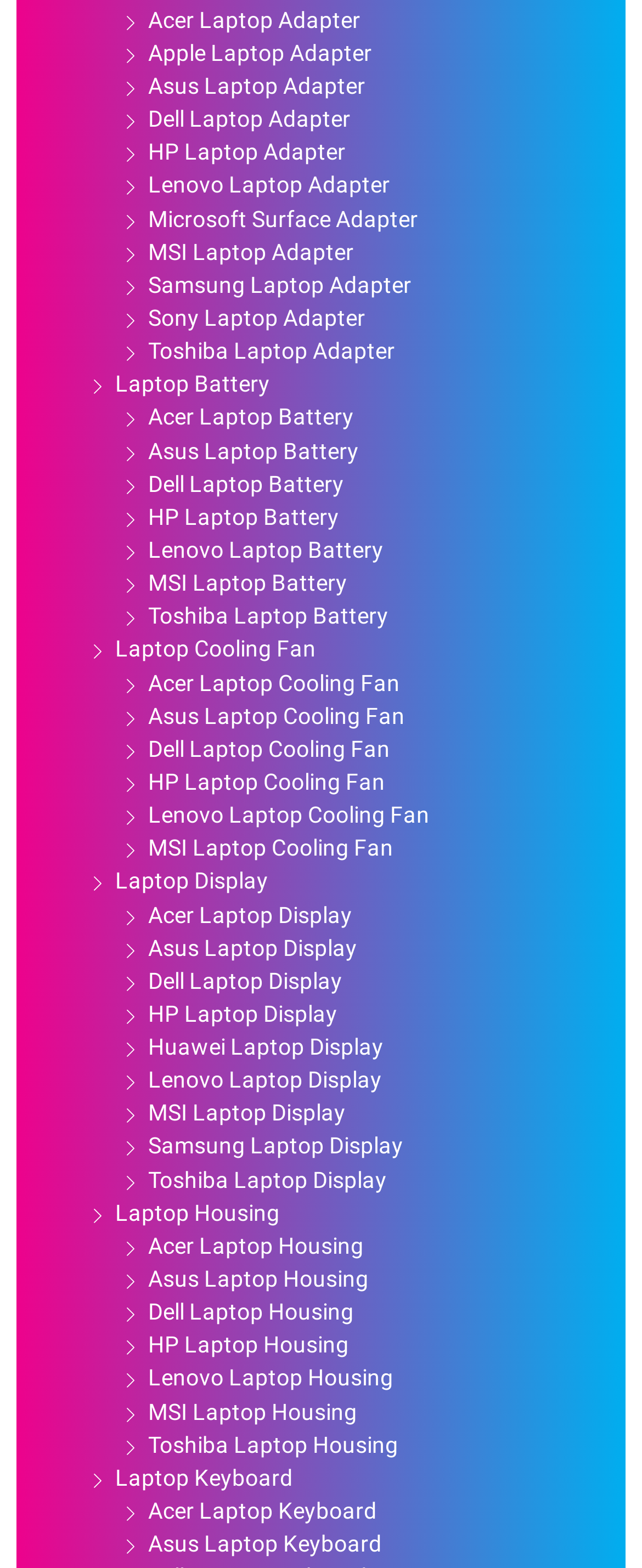What is the first laptop adapter brand listed?
From the image, provide a succinct answer in one word or a short phrase.

Acer